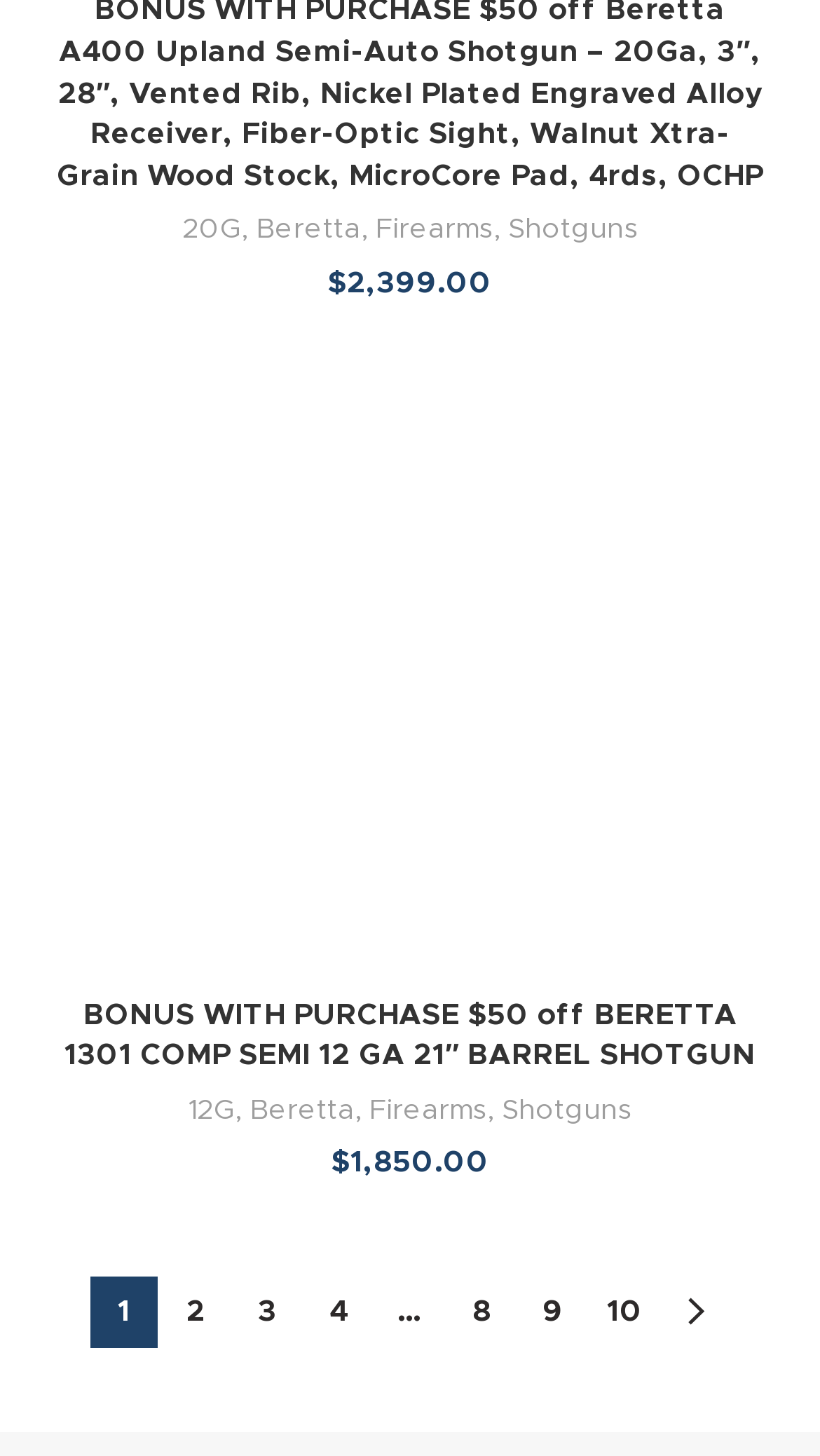Respond to the question below with a concise word or phrase:
What is the discount amount for the bonus purchase?

$50